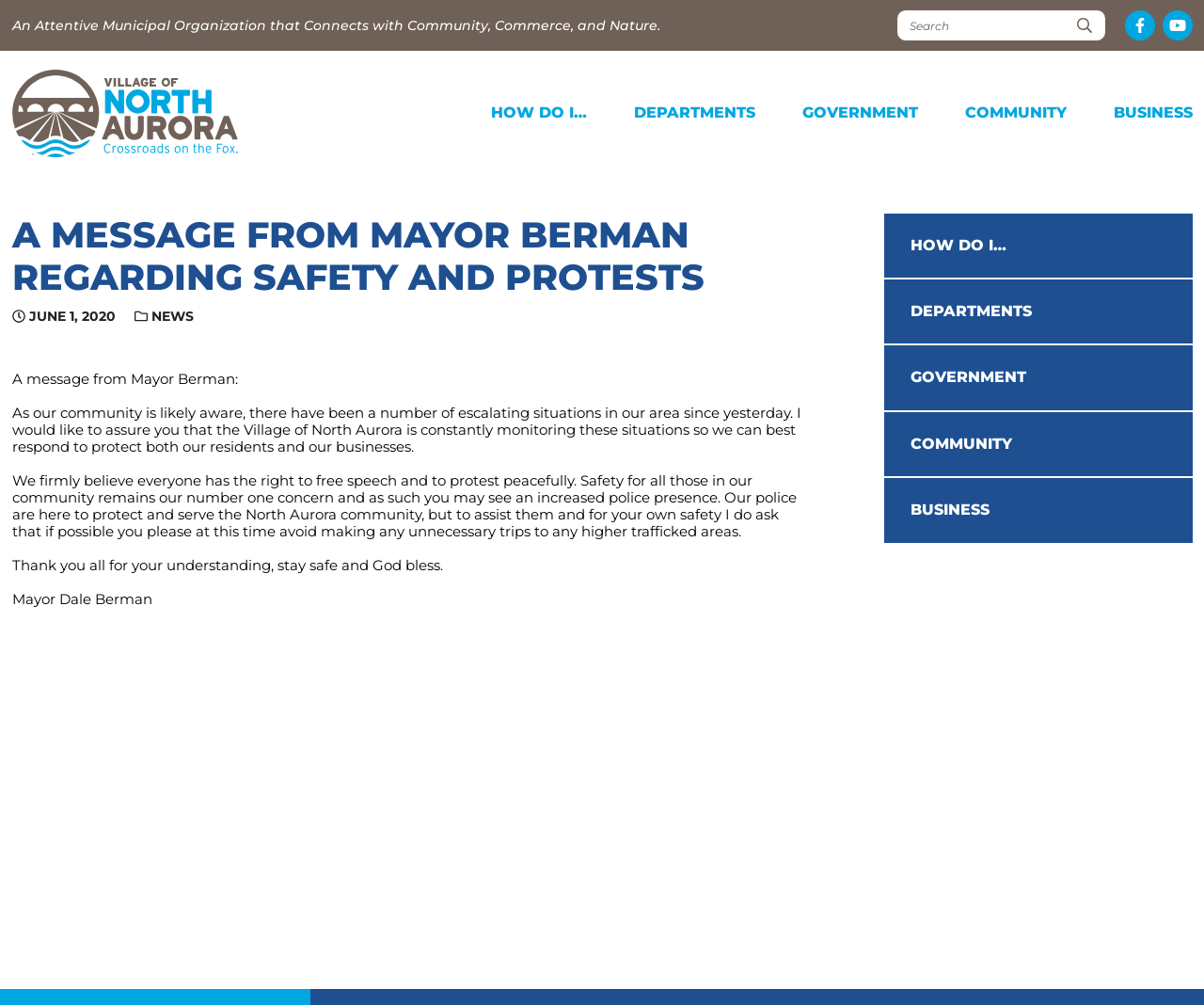Extract the main headline from the webpage and generate its text.

A MESSAGE FROM MAYOR BERMAN REGARDING SAFETY AND PROTESTS